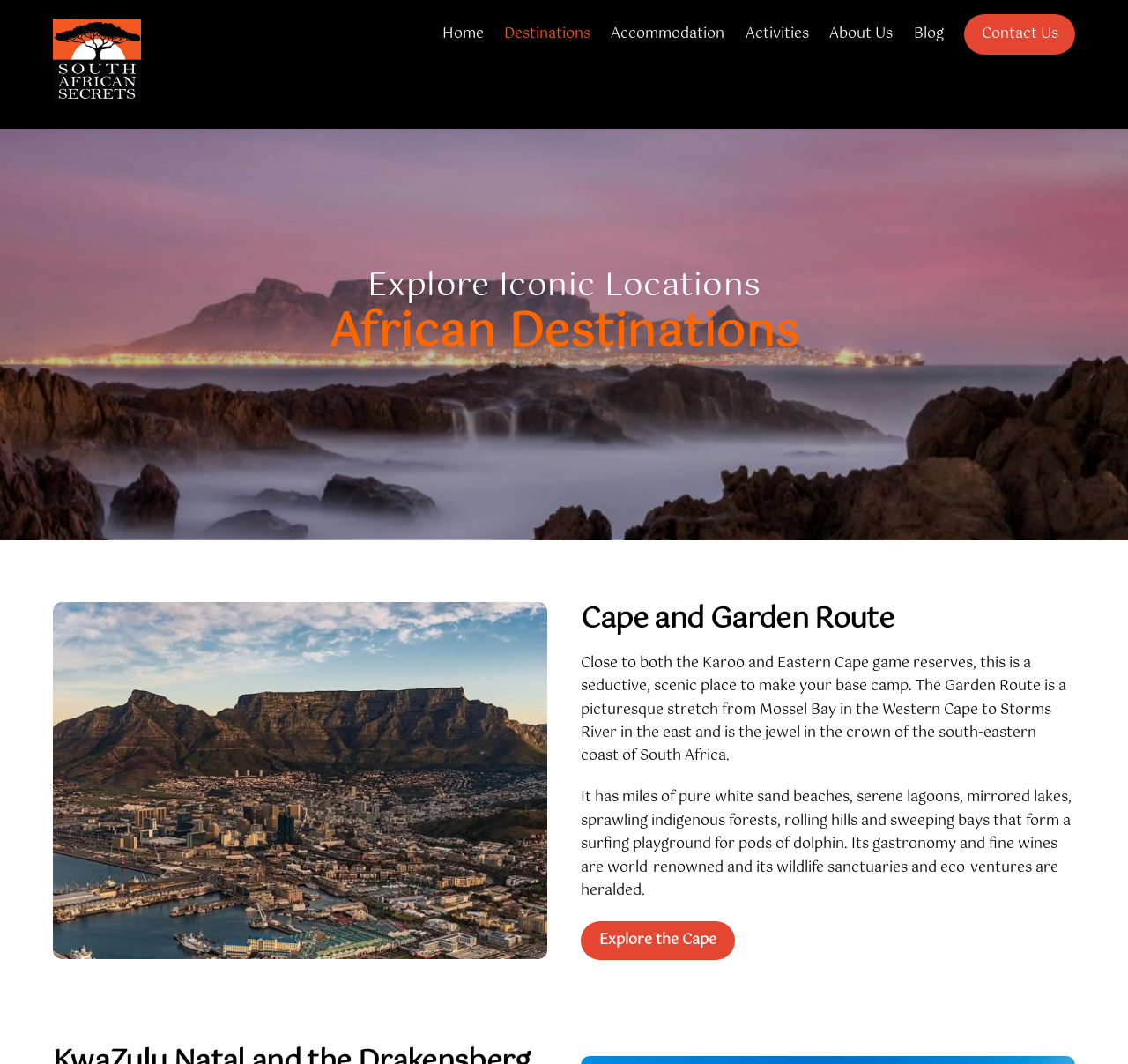Write a detailed summary of the webpage, including text, images, and layout.

The webpage is about South African destinations, specifically highlighting luxury holidays. At the top left, there is a link to "South African Secrets" accompanied by an image with the same name. 

On the top navigation bar, there are six links: "Home", "Destinations", "Accommodation", "Activities", "About Us", and "Blog" from left to right. 

Below the navigation bar, there are three headings: "Explore Iconic Locations", "African Destinations", and "Cape and Garden Route". 

To the right of the "Cape and Garden Route" heading, there is an image titled "Bespoke Luxury Holidays - South Africa - Cape Town". 

Below the image, there are two paragraphs of text describing the Cape and Garden Route. The first paragraph explains that this region is a scenic place to make a base camp, close to game reserves and with a picturesque stretch of coastline. The second paragraph highlights the region's natural beauty, including beaches, lagoons, forests, and wildlife sanctuaries, as well as its renowned gastronomy and fine wines. 

At the bottom of the page, there is a link to "Explore the Cape".